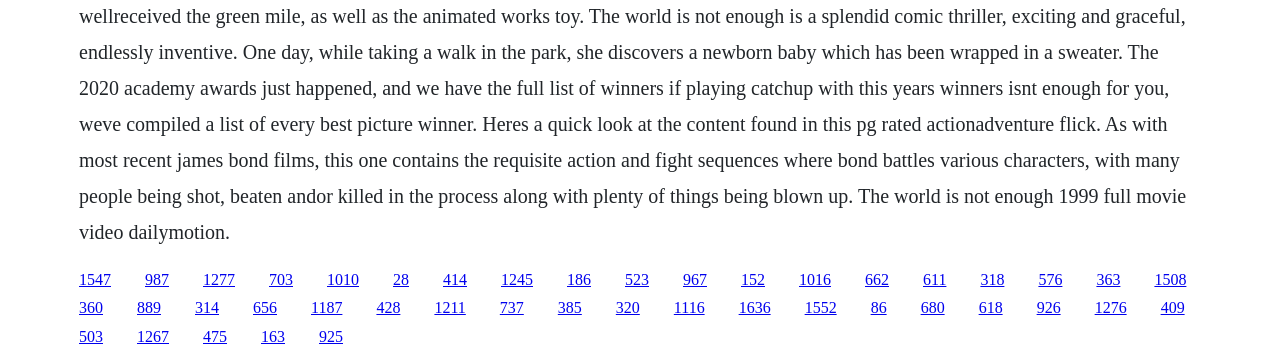What is the purpose of this webpage?
Based on the image, provide your answer in one word or phrase.

Link collection